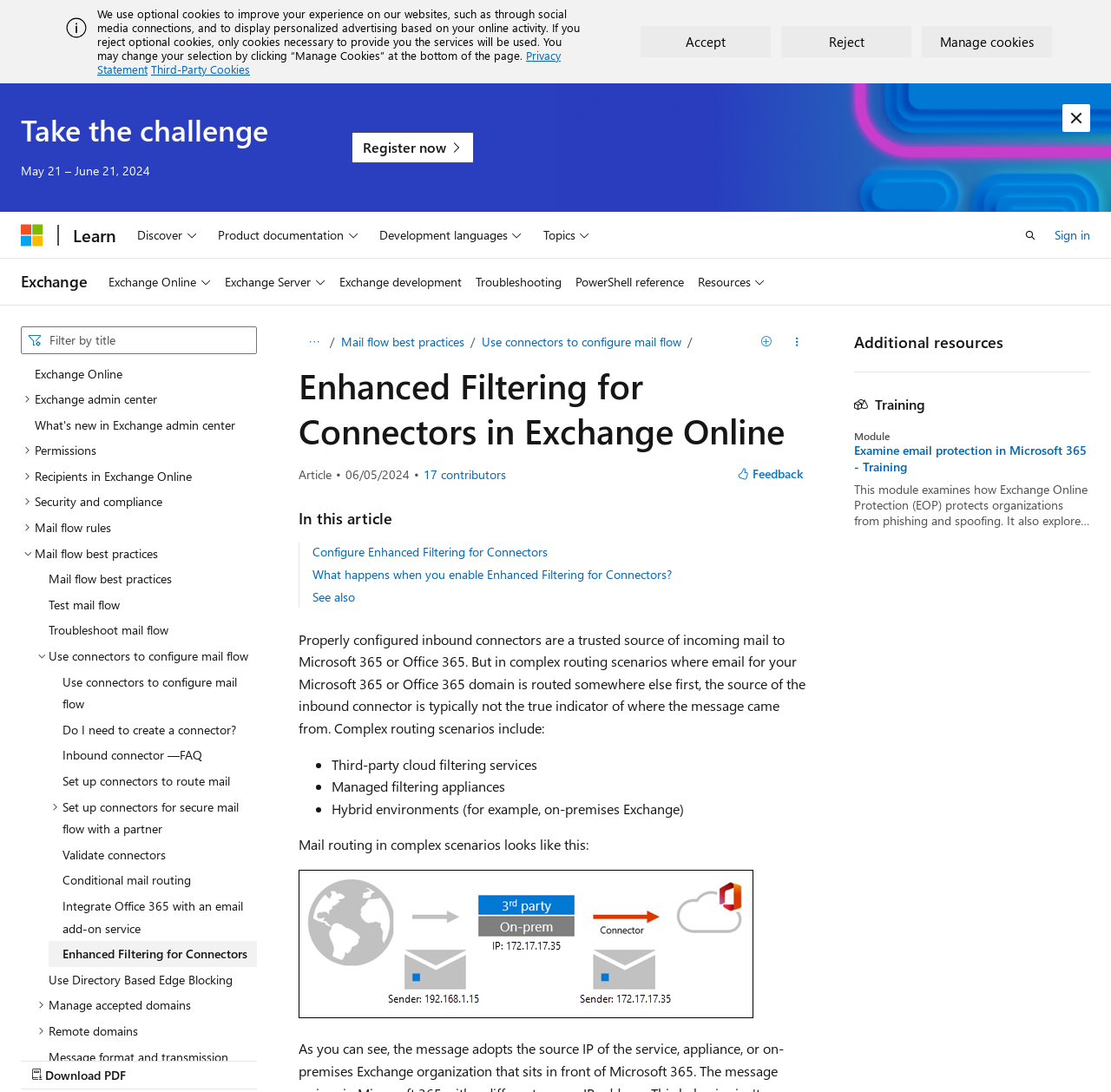Identify the coordinates of the bounding box for the element that must be clicked to accomplish the instruction: "Learn about Exchange Online".

[0.019, 0.243, 0.079, 0.273]